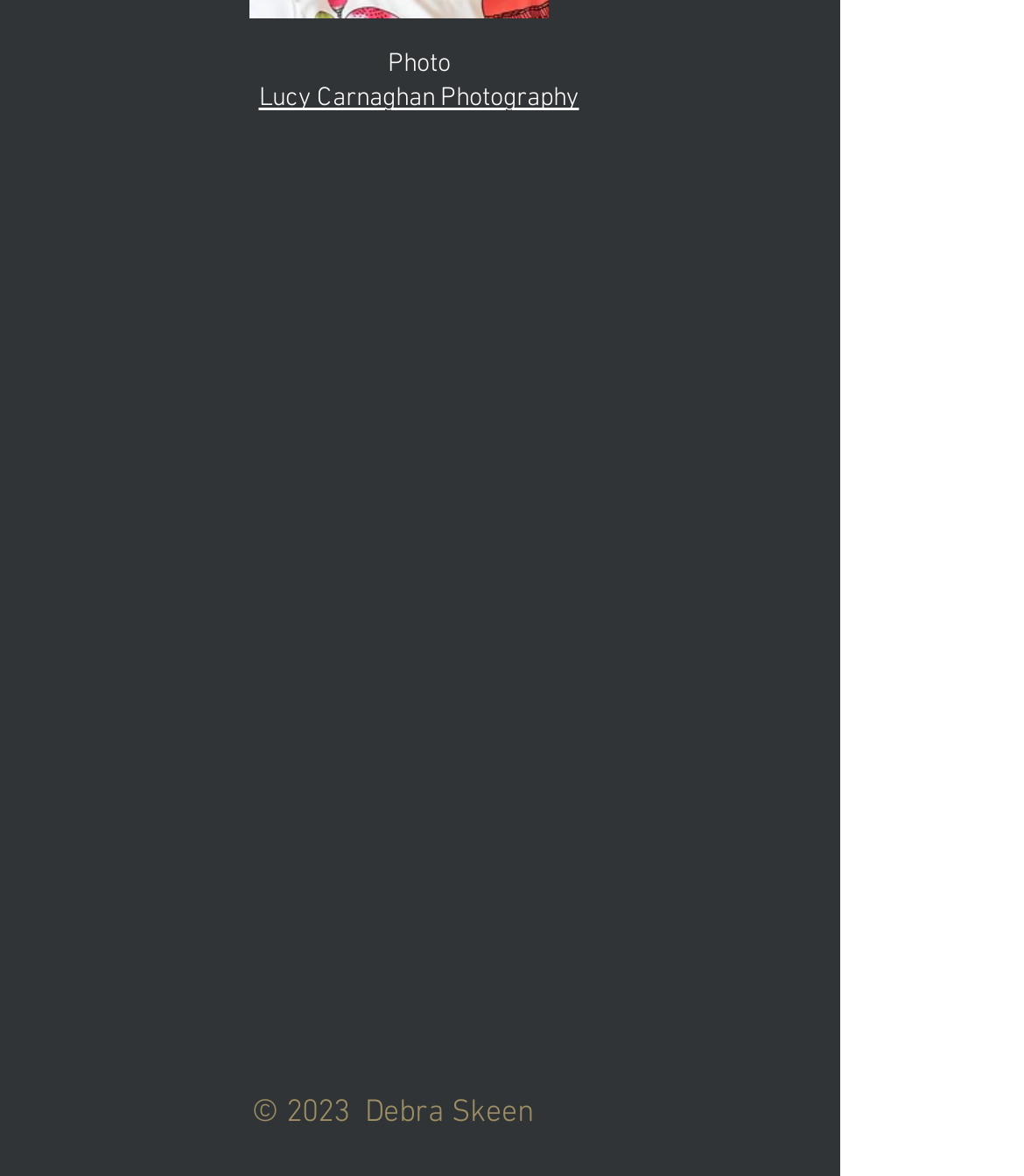From the given element description: "Company news", find the bounding box for the UI element. Provide the coordinates as four float numbers between 0 and 1, in the order [left, top, right, bottom].

None